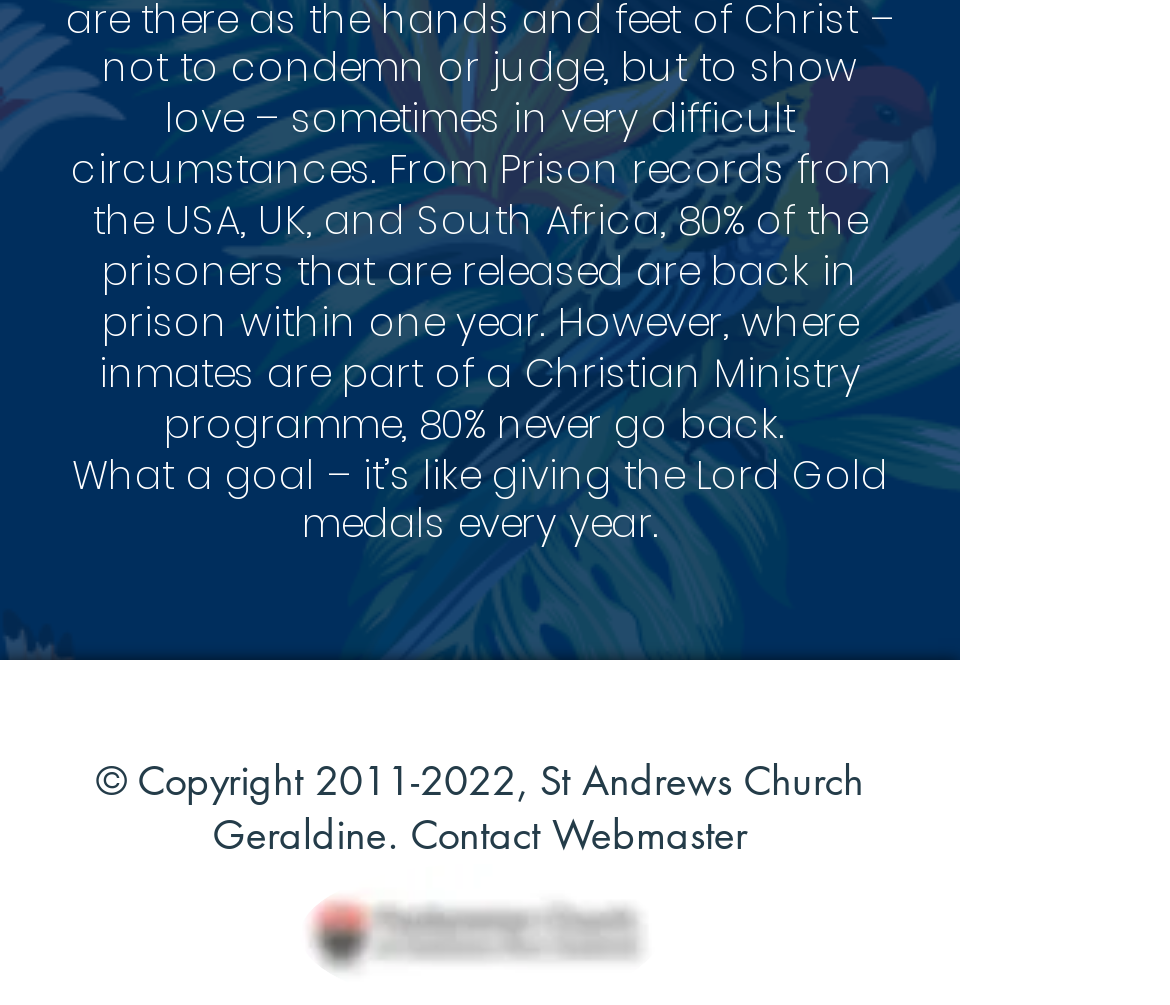What is the name of the social media platform with a black circle icon?
Respond to the question with a well-detailed and thorough answer.

By examining the social bar section, I found a list of links with black circle icons. The first link has an OCR text 'YouTube - Black Circle', which suggests that the social media platform with a black circle icon is YouTube.